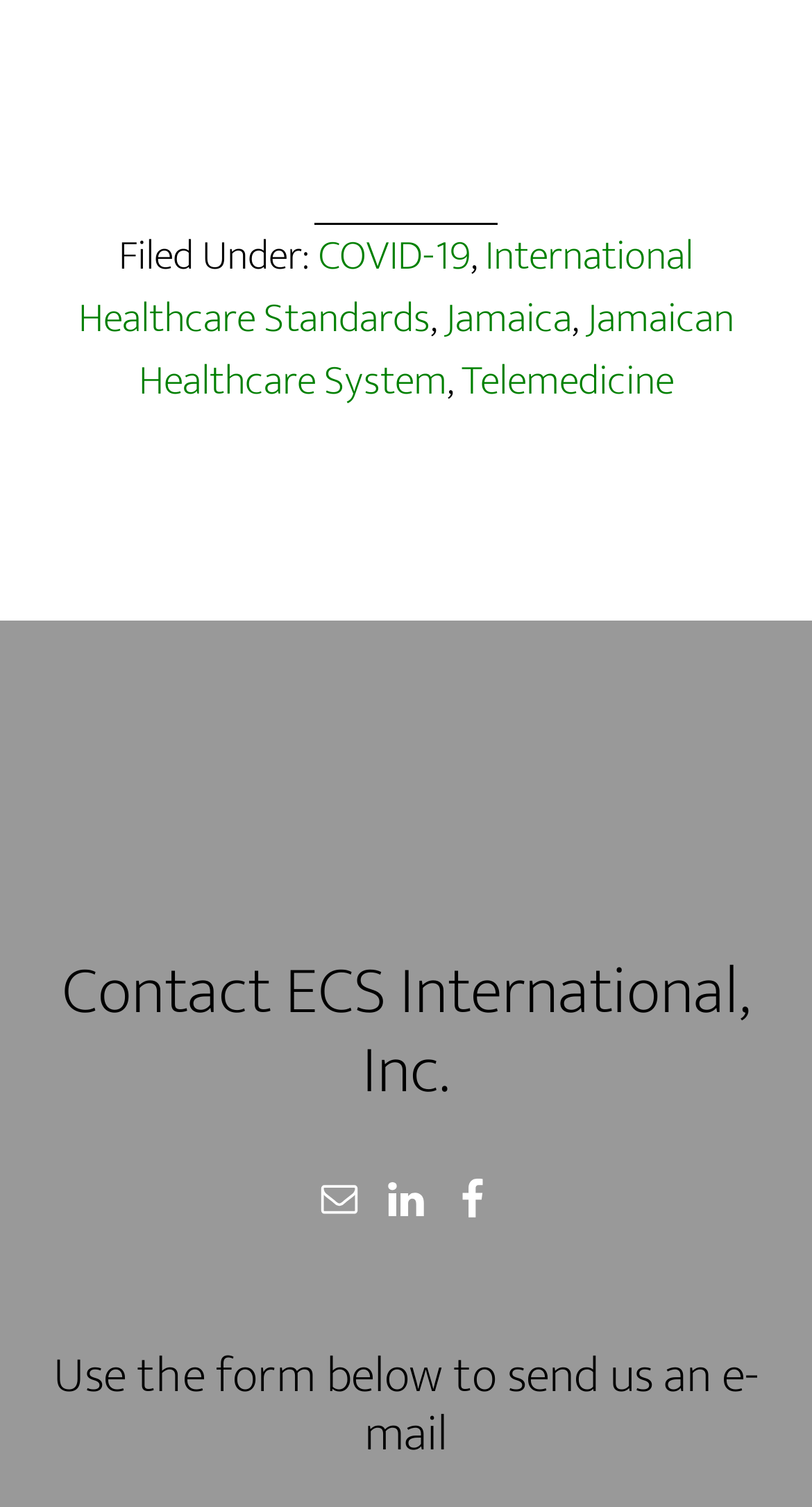Please reply to the following question with a single word or a short phrase:
What is the purpose of the form?

To send an email